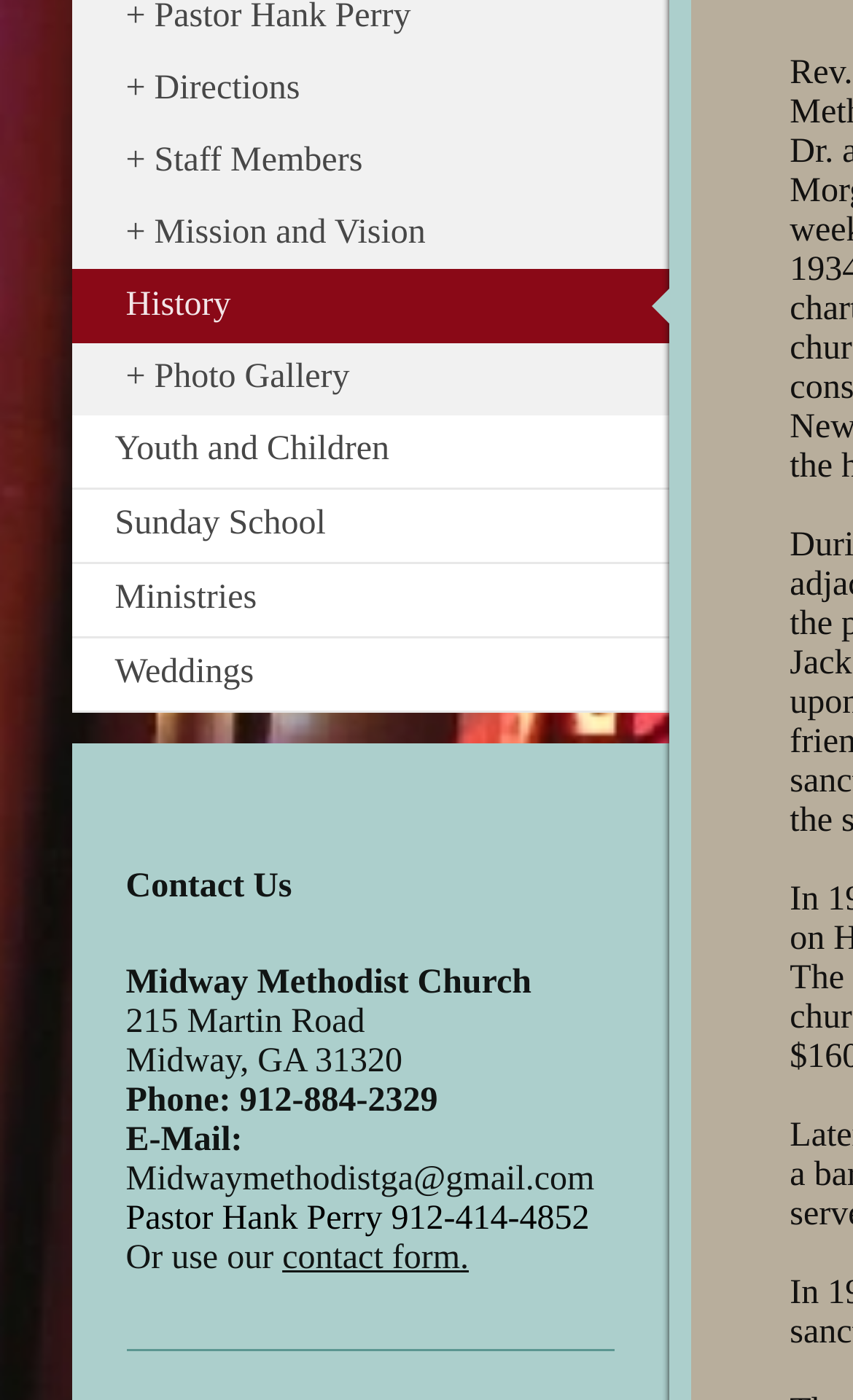Locate the bounding box of the UI element described in the following text: "Staff Members".

[0.083, 0.089, 0.785, 0.142]